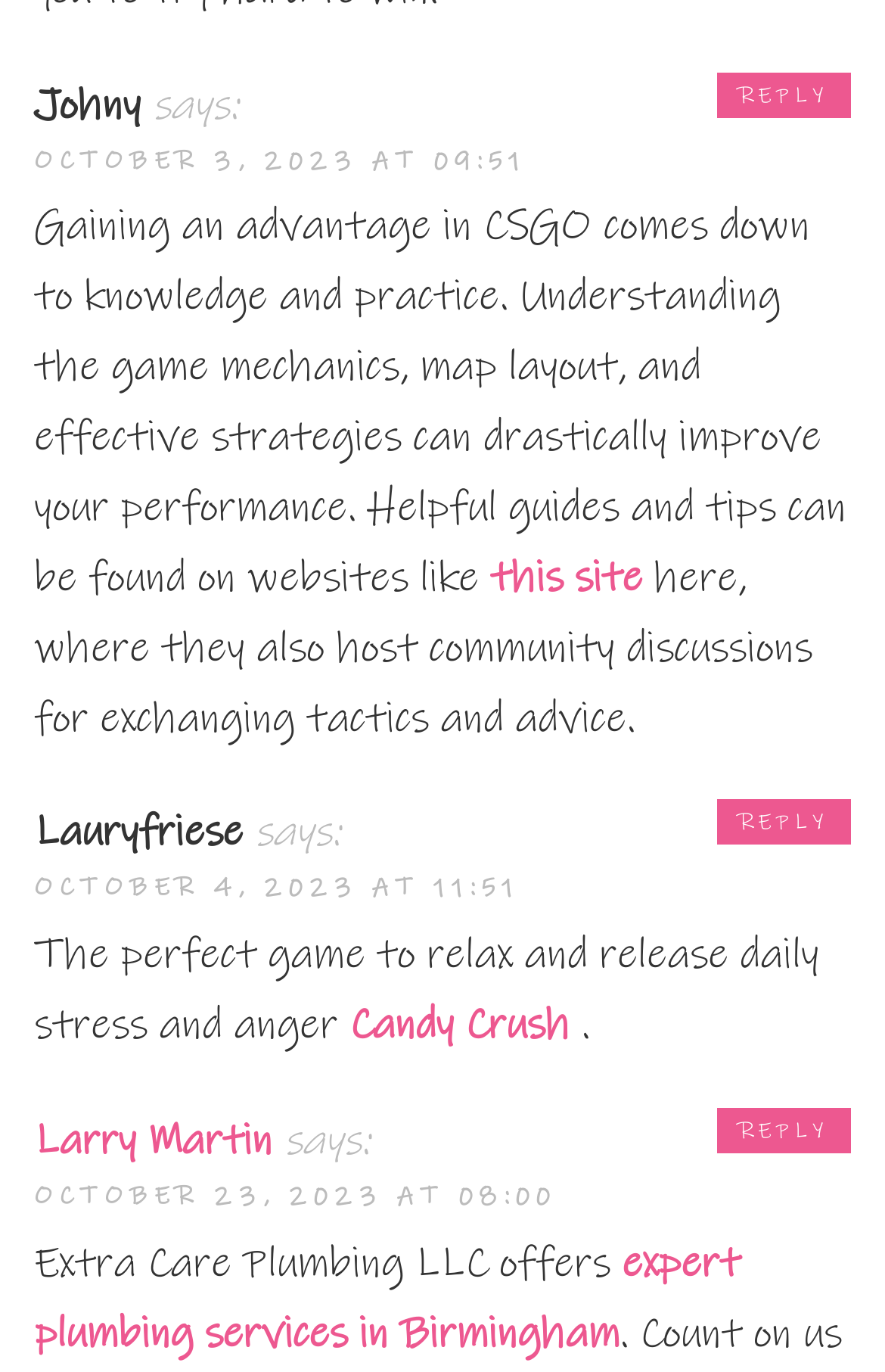Please specify the bounding box coordinates for the clickable region that will help you carry out the instruction: "Reply to Larry Martin".

[0.81, 0.807, 0.962, 0.84]